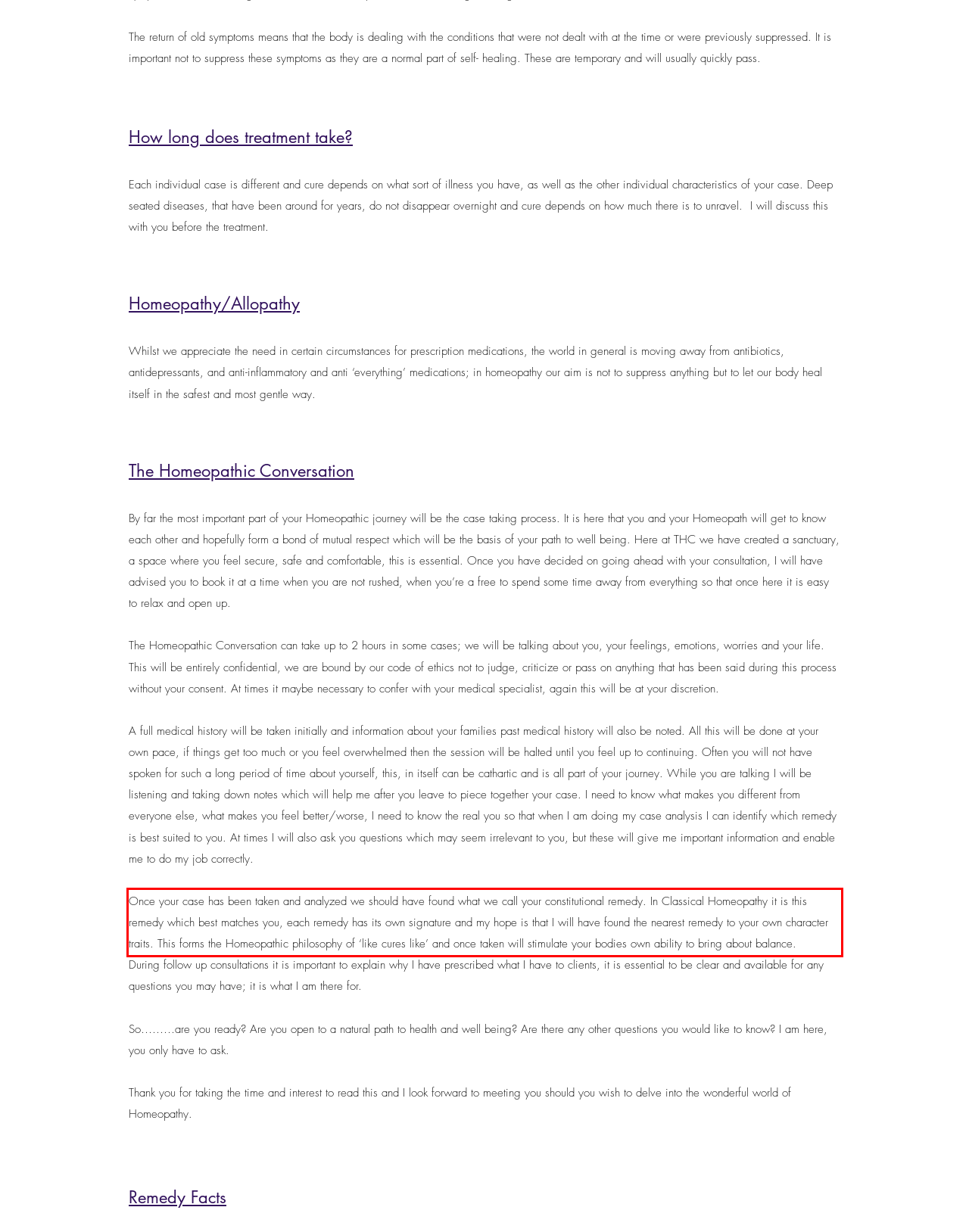Using the webpage screenshot, recognize and capture the text within the red bounding box.

Once your case has been taken and analyzed we should have found what we call your constitutional remedy. In Classical Homeopathy it is this remedy which best matches you, each remedy has its own signature and my hope is that I will have found the nearest remedy to your own character traits. This forms the Homeopathic philosophy of ‘like cures like’ and once taken will stimulate your bodies own ability to bring about balance.